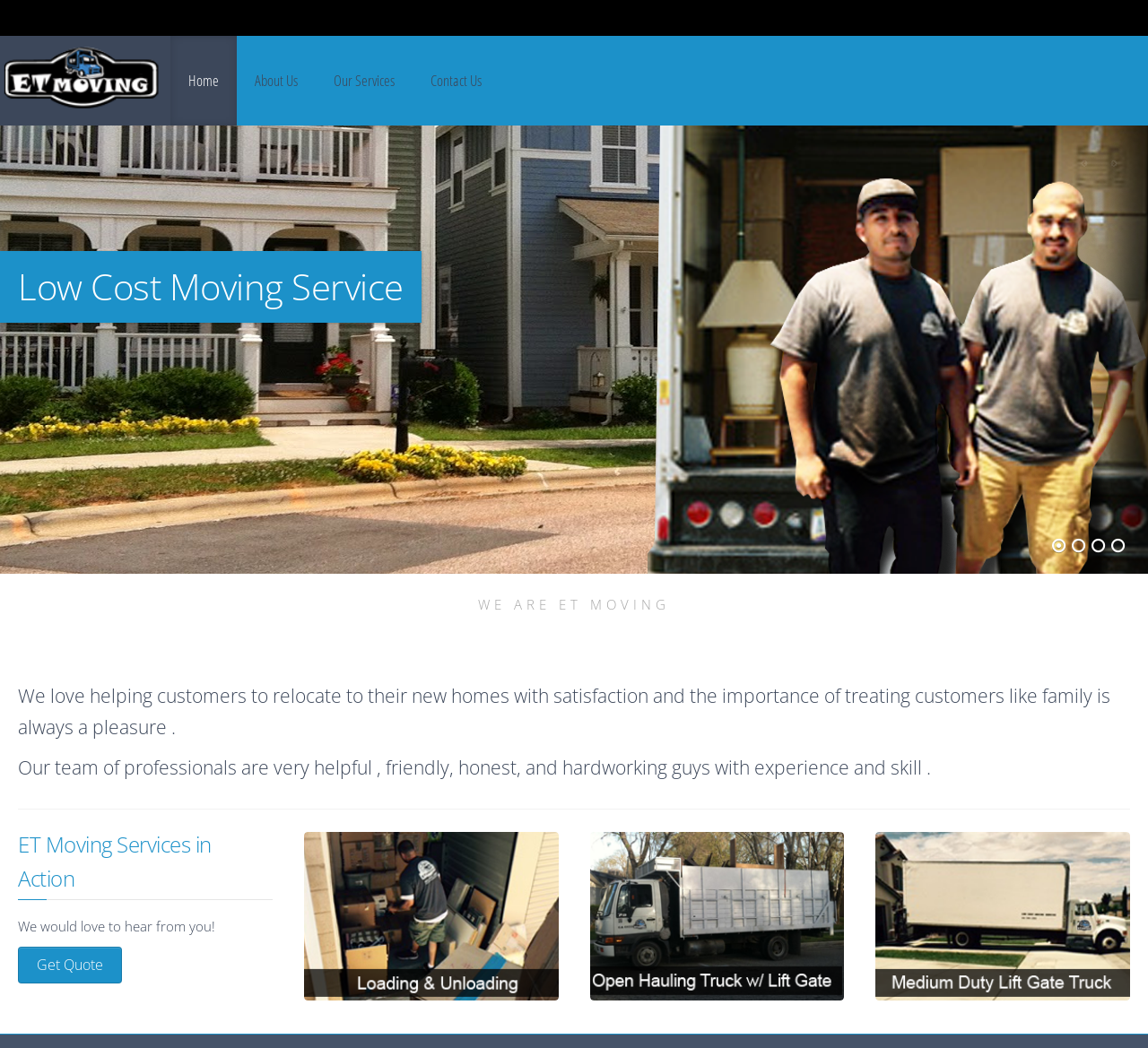Please determine the bounding box of the UI element that matches this description: title="Professional Loading, Unloading Moving Services". The coordinates should be given as (top-left x, top-left y, bottom-right x, bottom-right y), with all values between 0 and 1.

[0.265, 0.794, 0.486, 0.954]